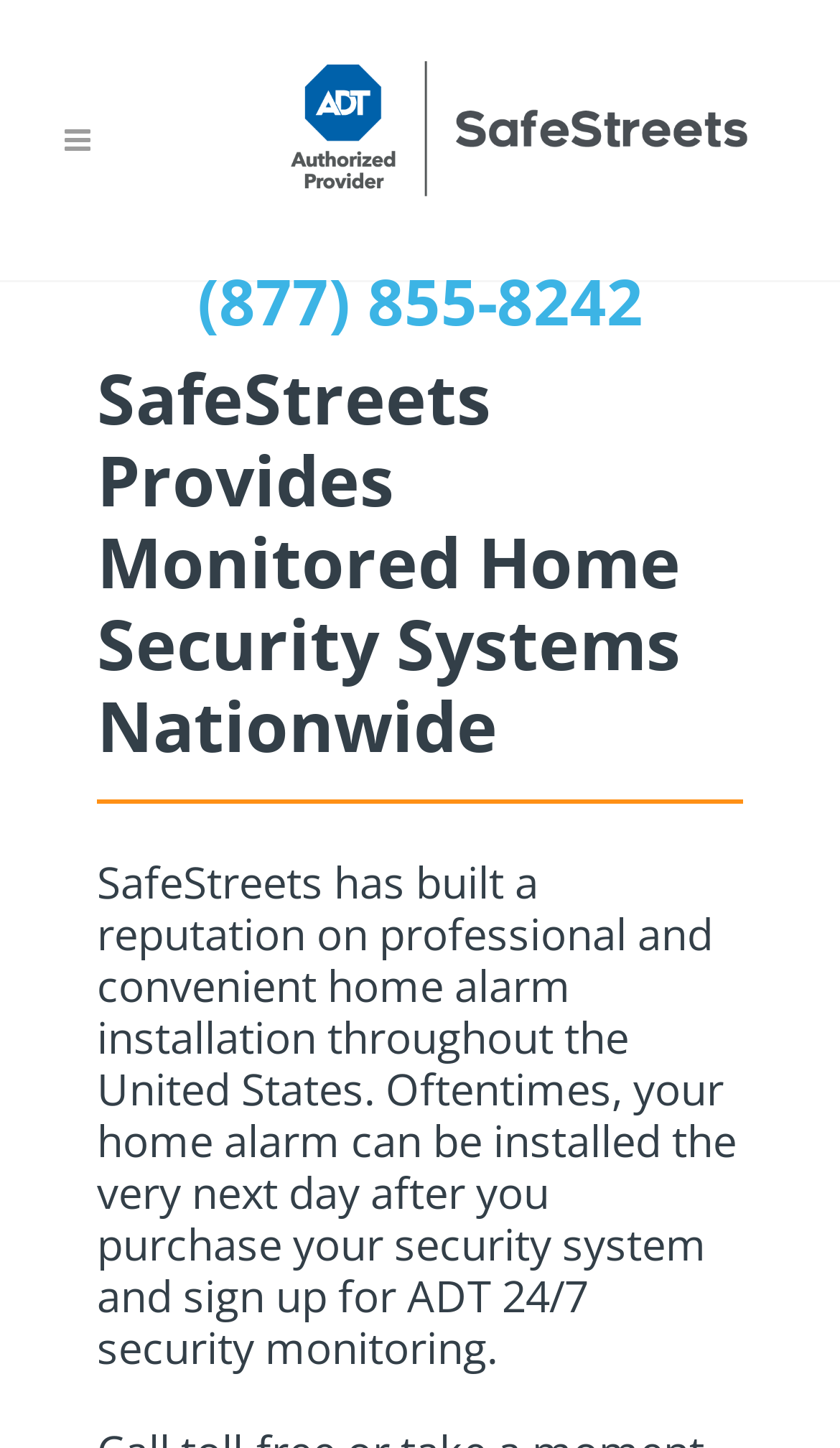Answer this question using a single word or a brief phrase:
What is the focus of SafeStreets' reputation?

Professional and convenient home alarm installation